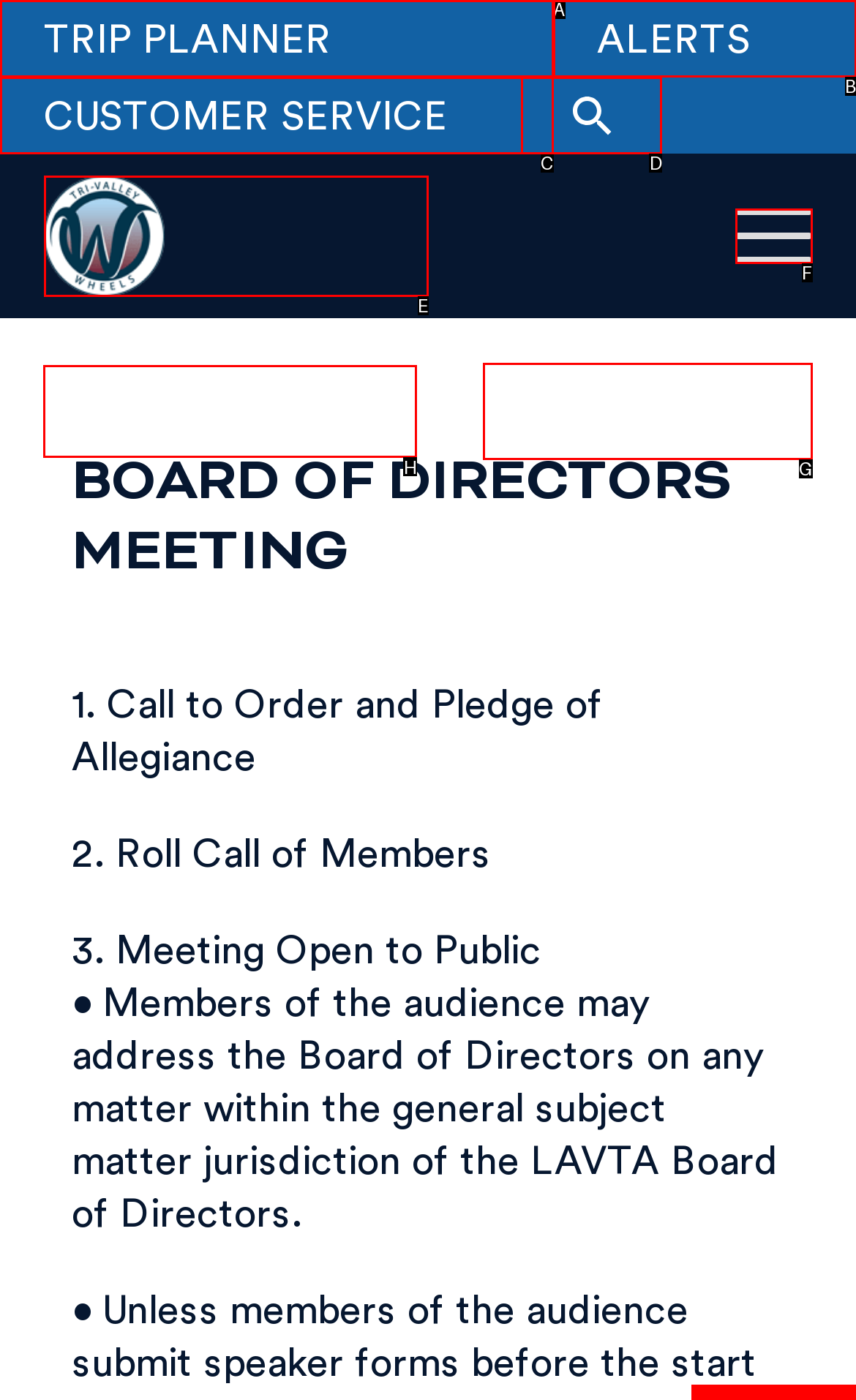Identify the correct letter of the UI element to click for this task: Get help
Respond with the letter from the listed options.

None